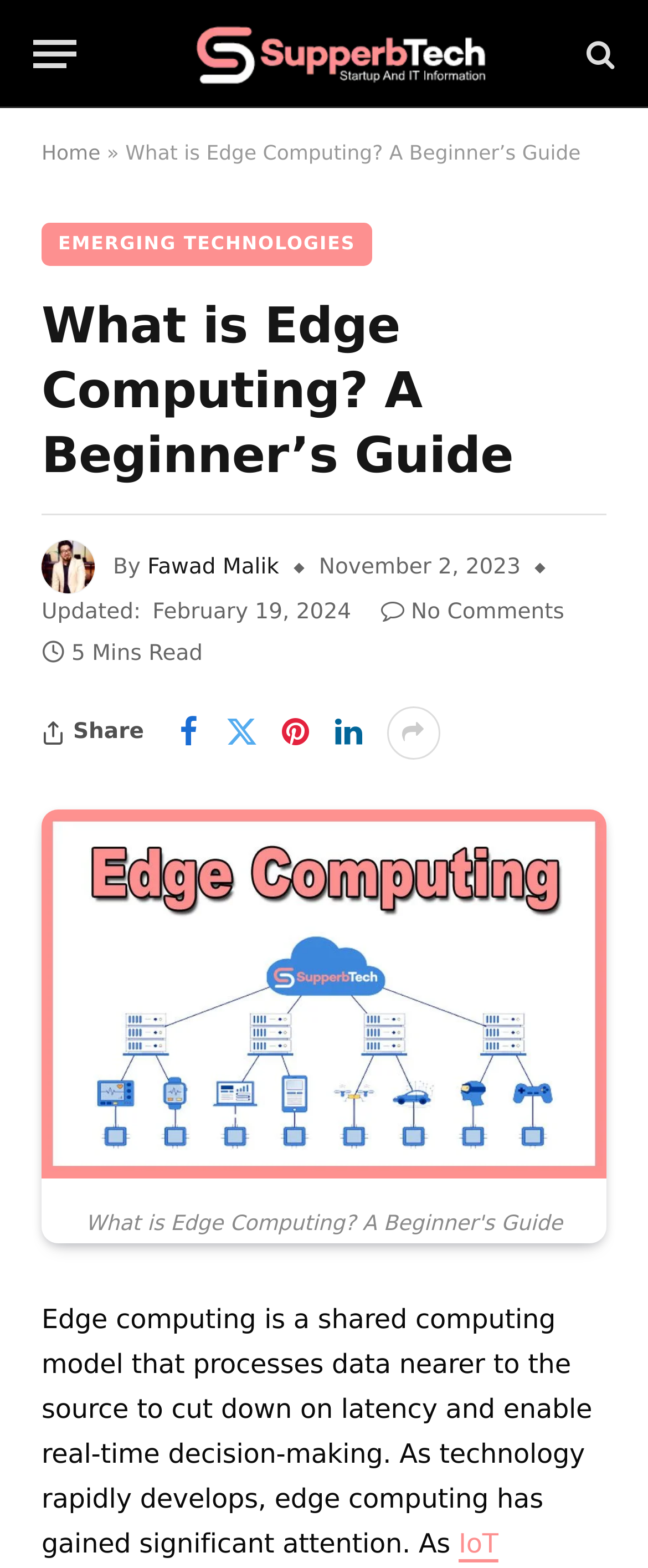Please provide a detailed answer to the question below based on the screenshot: 
What is the purpose of edge computing?

The purpose of edge computing can be determined by reading the first sentence of the article, which states that edge computing is a shared computing model that processes data nearer to the source to cut down on latency and enable real-time decision-making.